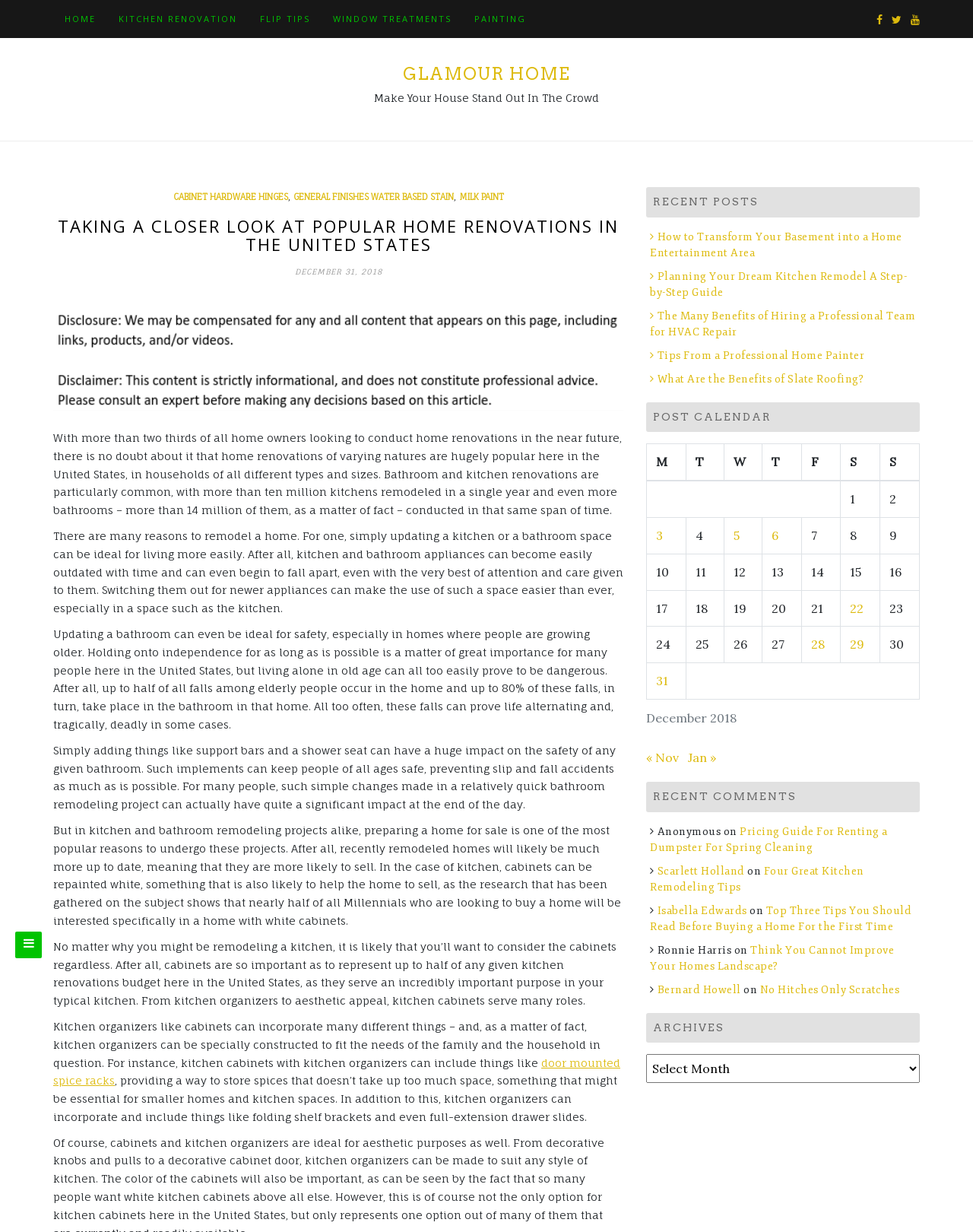Refer to the image and provide an in-depth answer to the question: 
What is a popular reason for kitchen remodeling?

The webpage states that preparing a home for sale is one of the most popular reasons to undergo kitchen remodeling projects, as recently remodeled homes are more likely to sell.